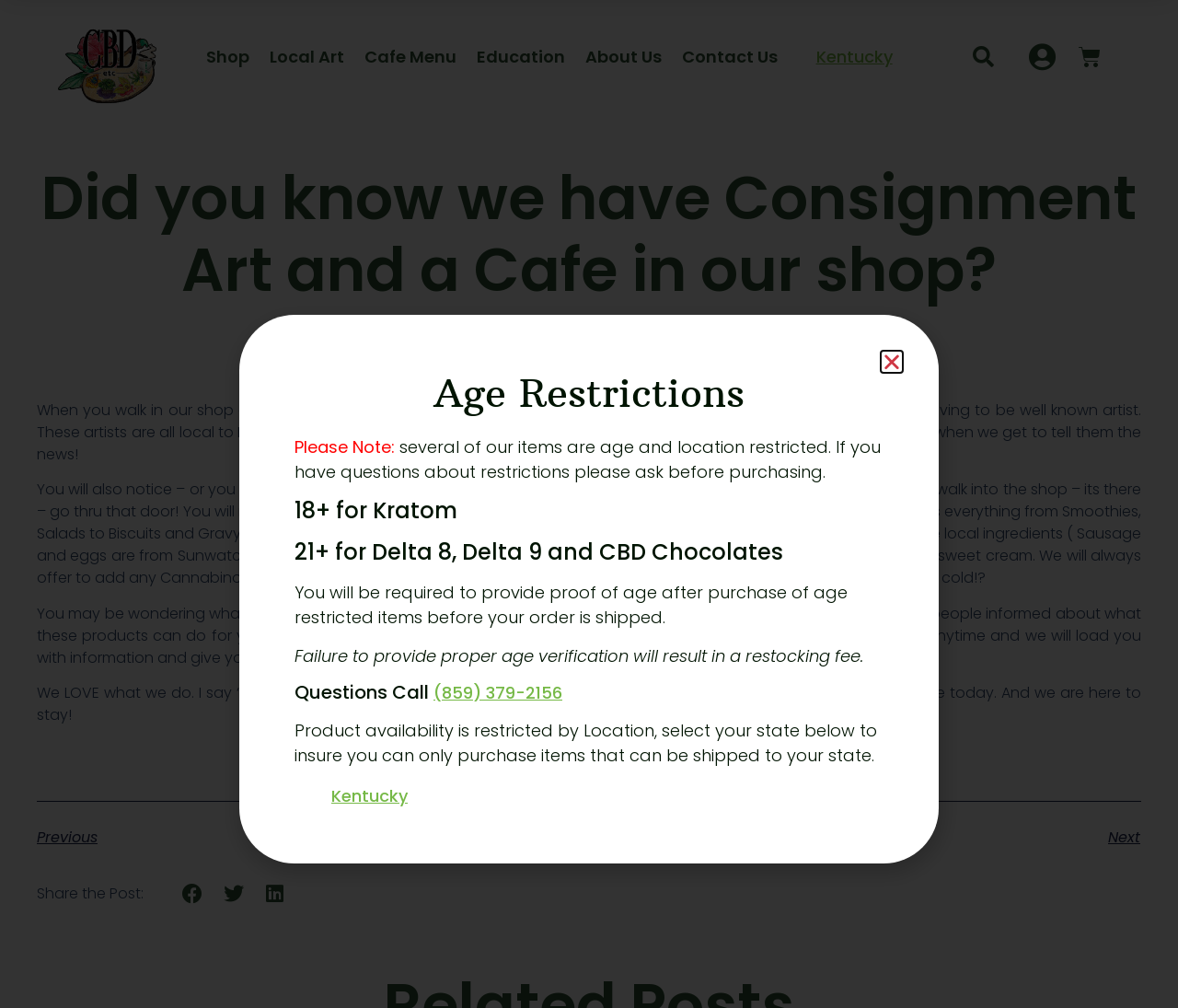Specify the bounding box coordinates of the area to click in order to execute this command: 'Click on the 'Shop' link'. The coordinates should consist of four float numbers ranging from 0 to 1, and should be formatted as [left, top, right, bottom].

[0.175, 0.037, 0.211, 0.077]